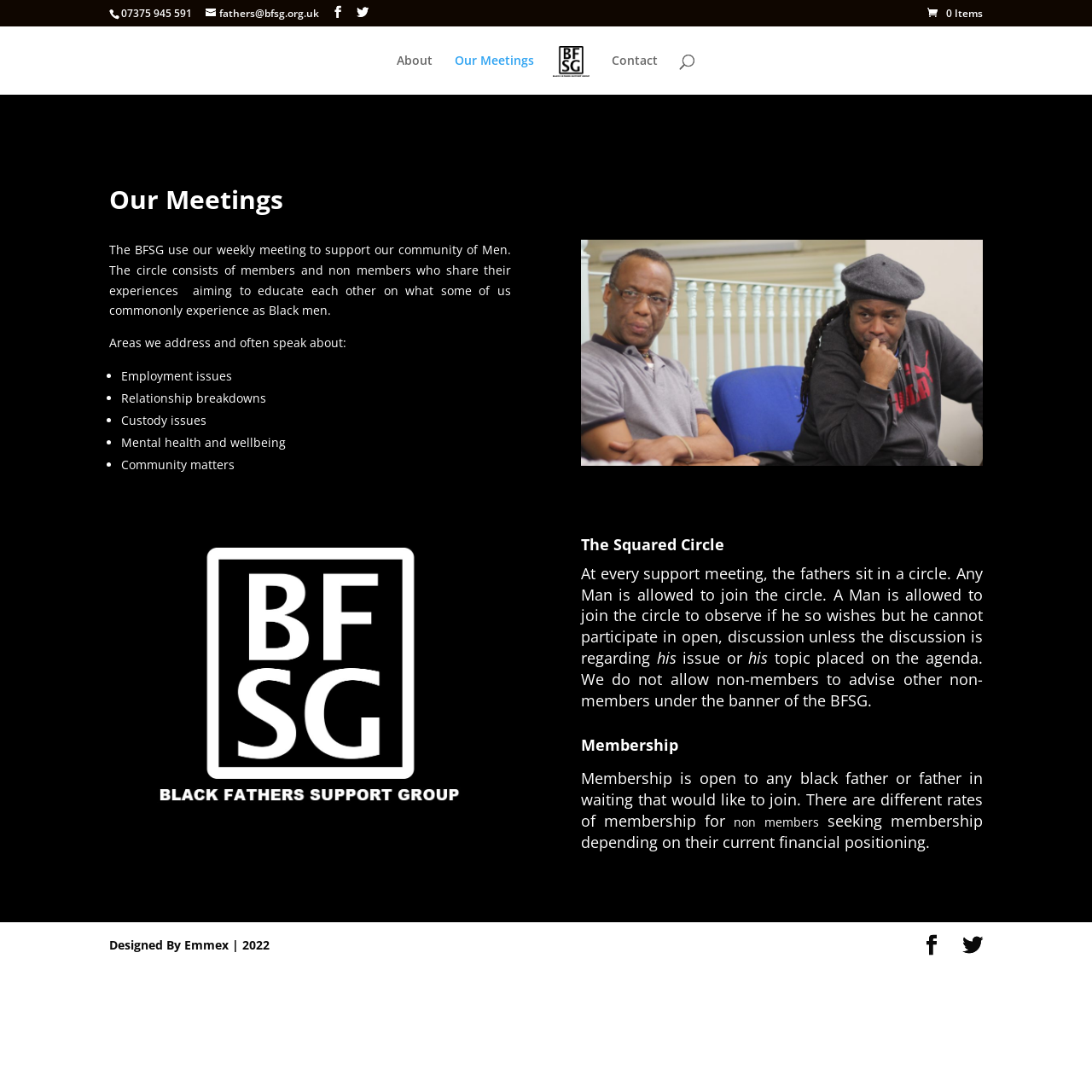Given the element description, predict the bounding box coordinates in the format (top-left x, top-left y, bottom-right x, bottom-right y), using floating point numbers between 0 and 1: Twitter

[0.881, 0.857, 0.9, 0.876]